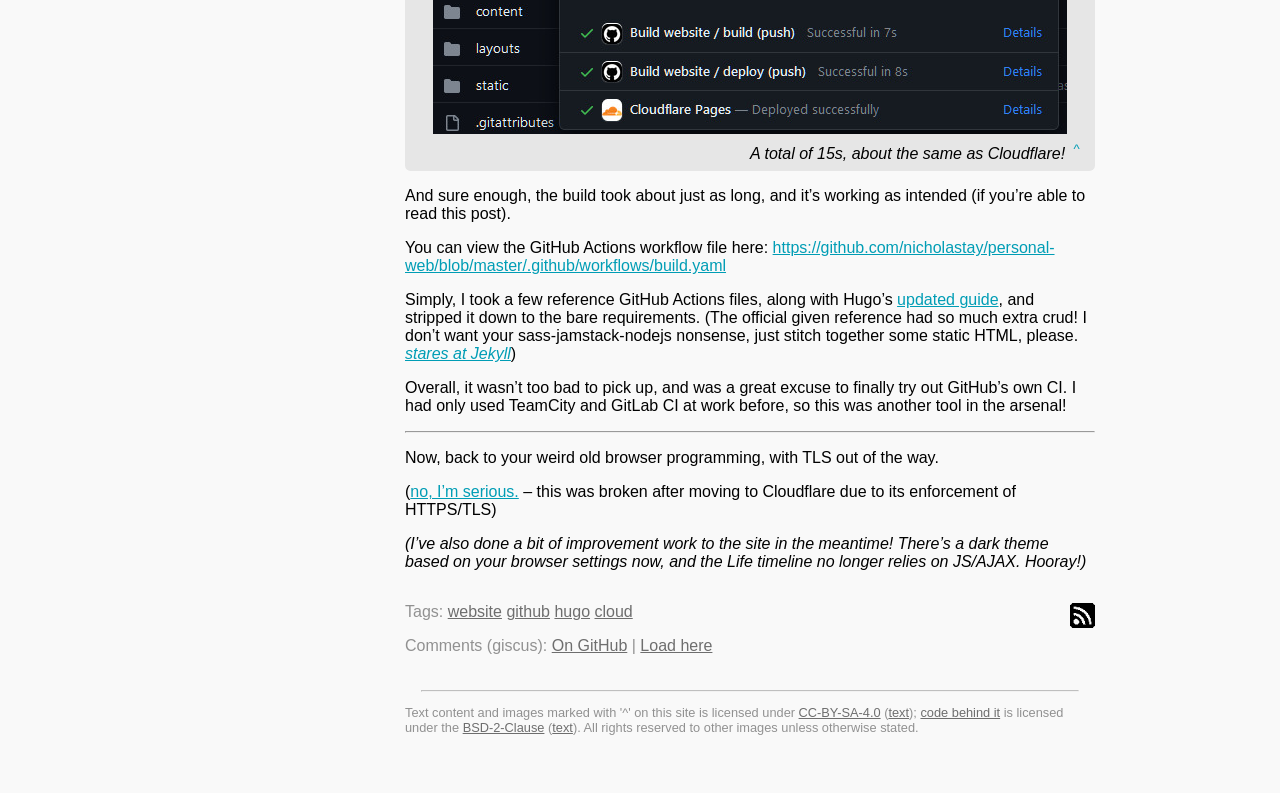Find the bounding box coordinates for the UI element whose description is: "On GitHub". The coordinates should be four float numbers between 0 and 1, in the format [left, top, right, bottom].

[0.431, 0.803, 0.49, 0.825]